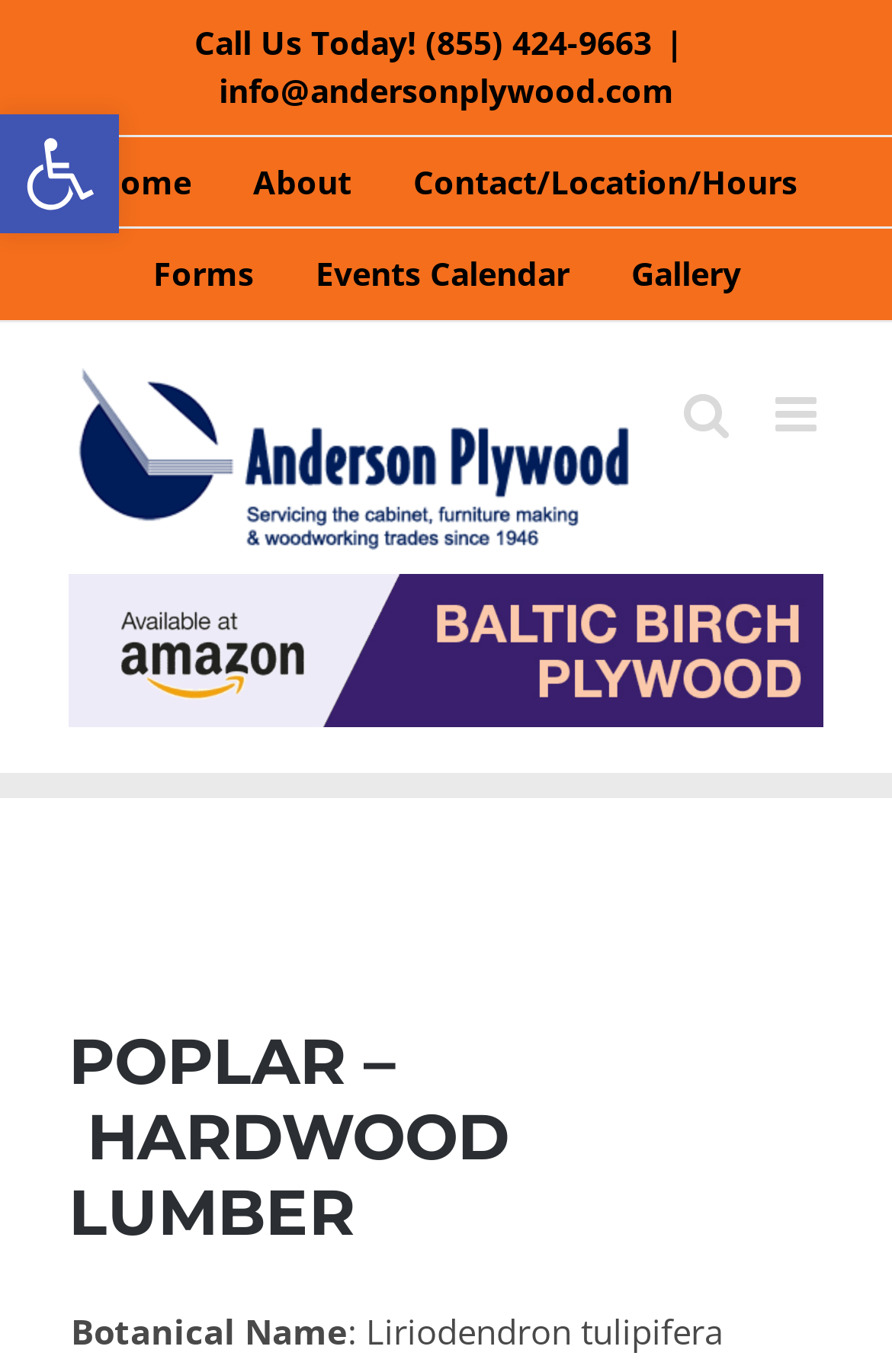Provide a short answer using a single word or phrase for the following question: 
What is the phone number to call?

(855) 424-9663